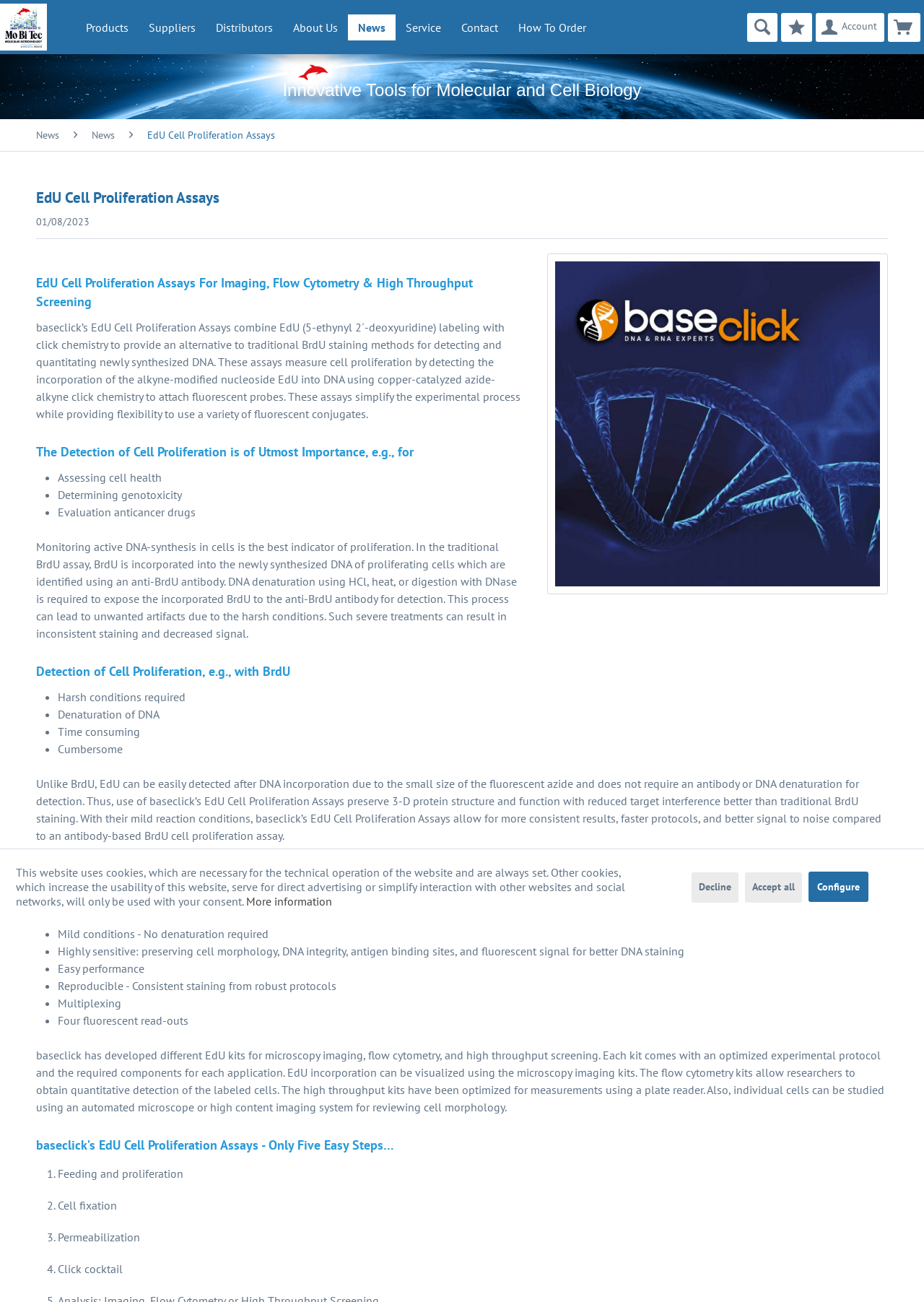Please locate the bounding box coordinates of the element that should be clicked to achieve the given instruction: "Search for something".

[0.805, 0.01, 0.843, 0.032]